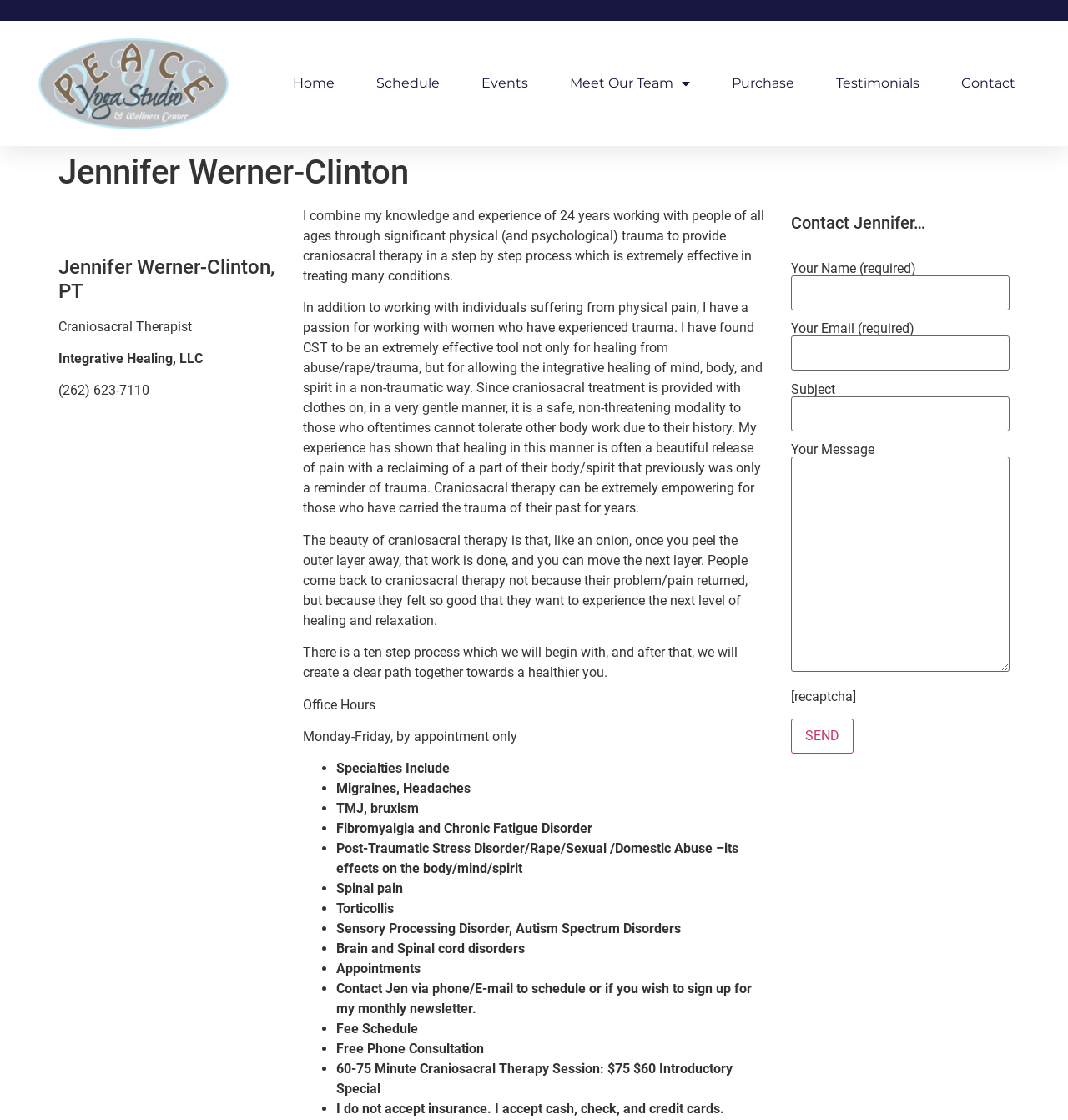Reply to the question with a brief word or phrase: What is the phone number to contact Jennifer?

(262) 623-7110